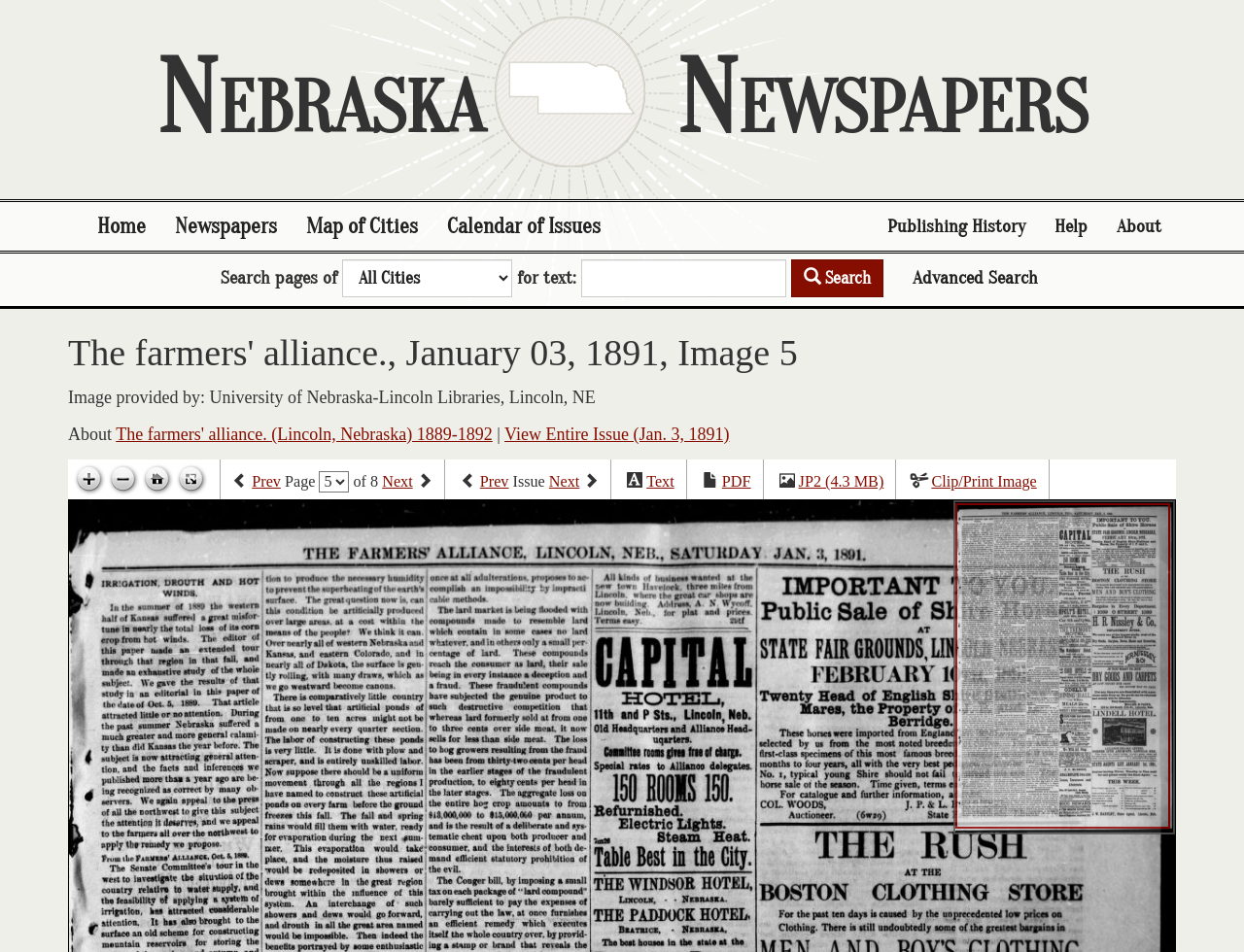Using the elements shown in the image, answer the question comprehensively: What is the date of the newspaper issue?

The question is asking for the date of the newspaper issue. By looking at the webpage, we can see that the heading 'The farmers' alliance., January 03, 1891, Image 5' is present, which indicates that the date of the newspaper issue is January 03, 1891.